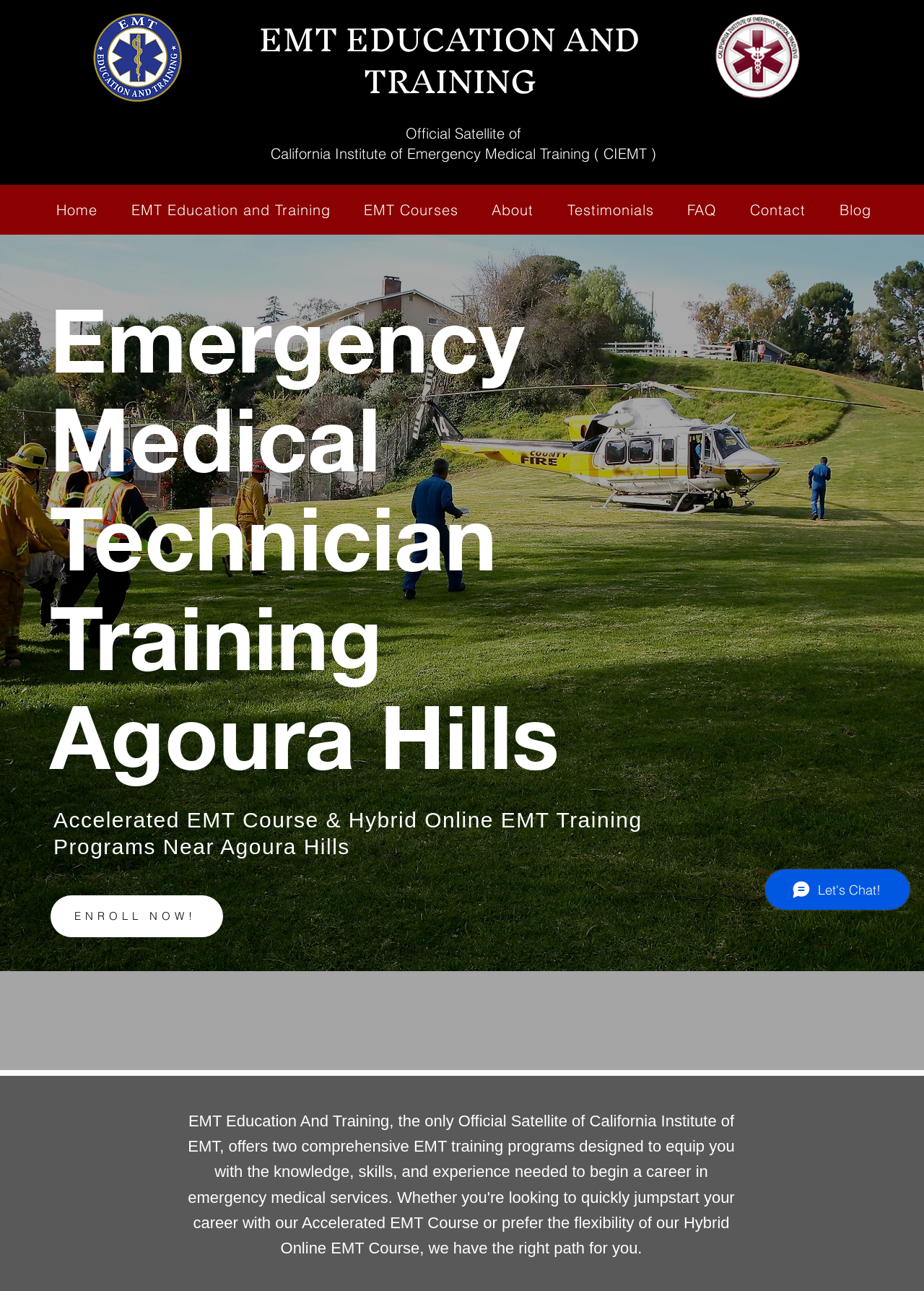Please determine the bounding box coordinates for the element with the description: "ENROLL NOW!".

[0.055, 0.693, 0.241, 0.726]